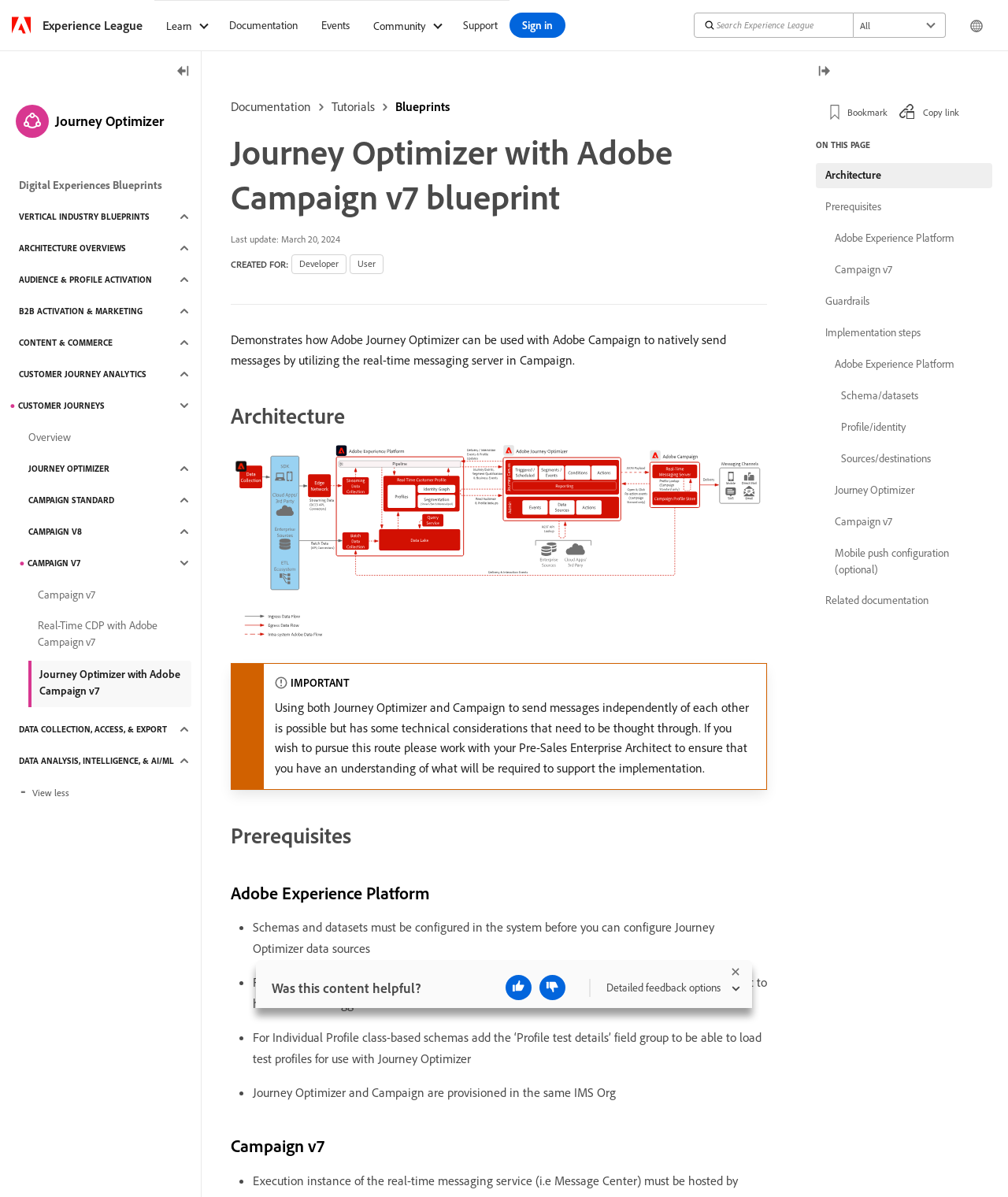Can you show the bounding box coordinates of the region to click on to complete the task described in the instruction: "Sign in"?

[0.505, 0.011, 0.561, 0.032]